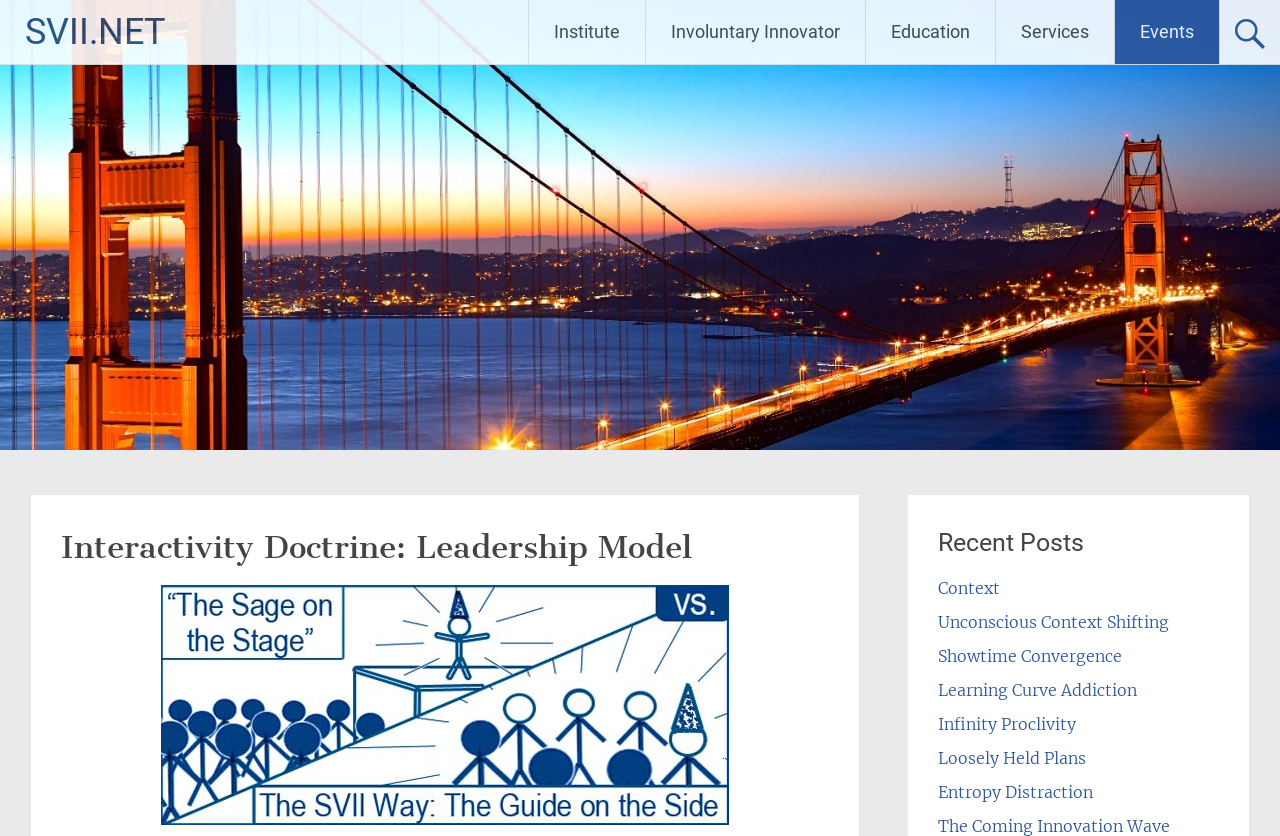Identify the bounding box coordinates for the UI element described as follows: Loosely Held Plans. Use the format (top-left x, top-left y, bottom-right x, bottom-right y) and ensure all values are floating point numbers between 0 and 1.

[0.733, 0.895, 0.848, 0.919]